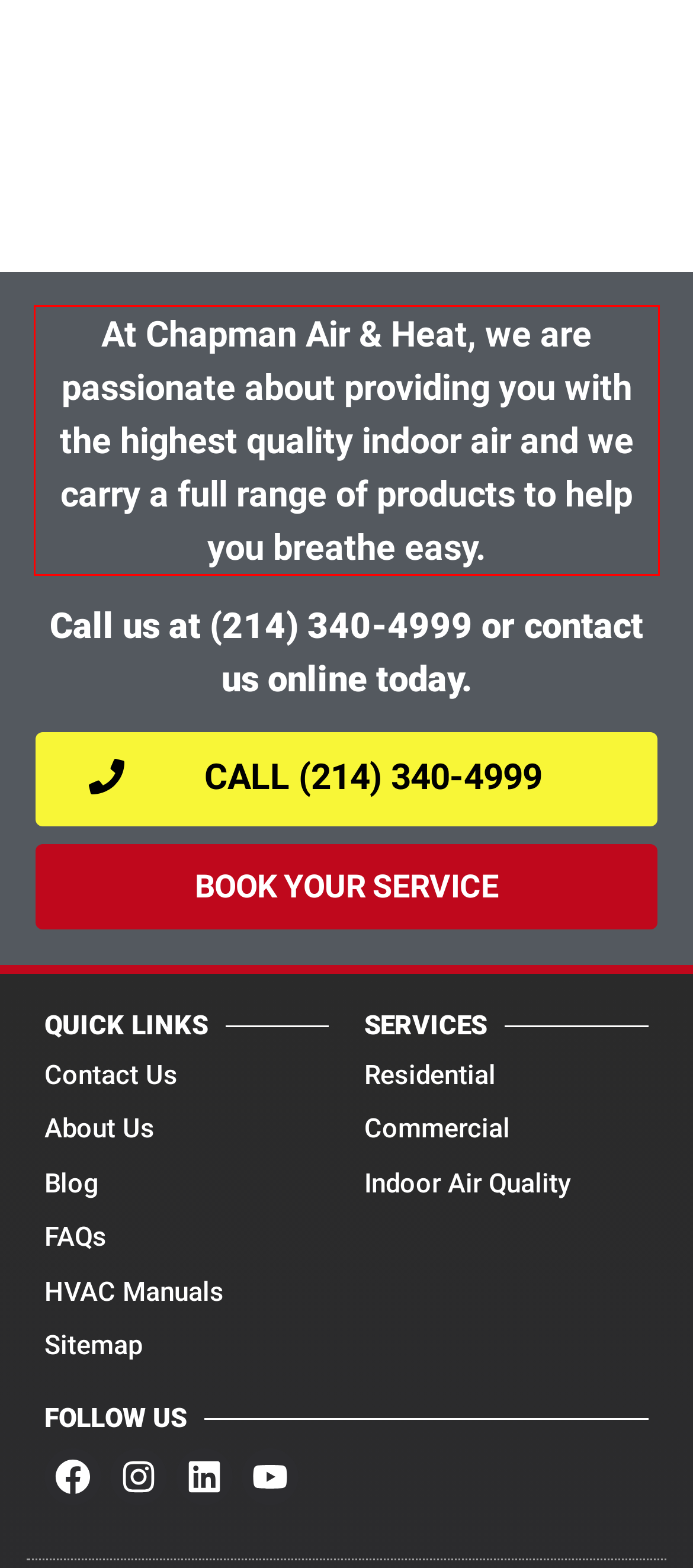The screenshot provided shows a webpage with a red bounding box. Apply OCR to the text within this red bounding box and provide the extracted content.

At Chapman Air & Heat, we are passionate about providing you with the highest quality indoor air and we carry a full range of products to help you breathe easy.